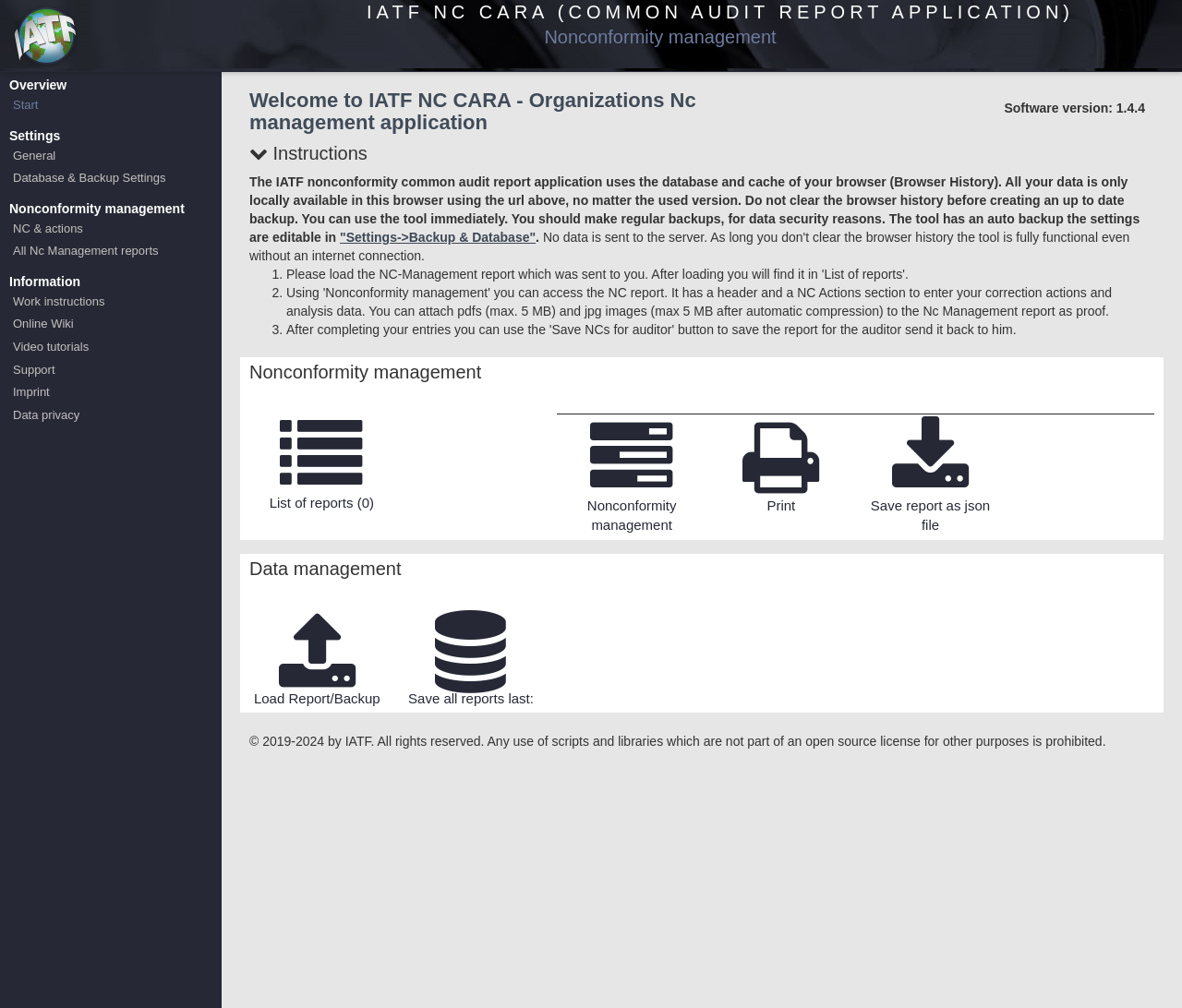What is the name of this application?
Based on the image, please offer an in-depth response to the question.

The name of the application is mentioned in the link 'IATF NC CARA (Common Audit Report Application)' at the top of the webpage, which suggests that this is the main title of the application.